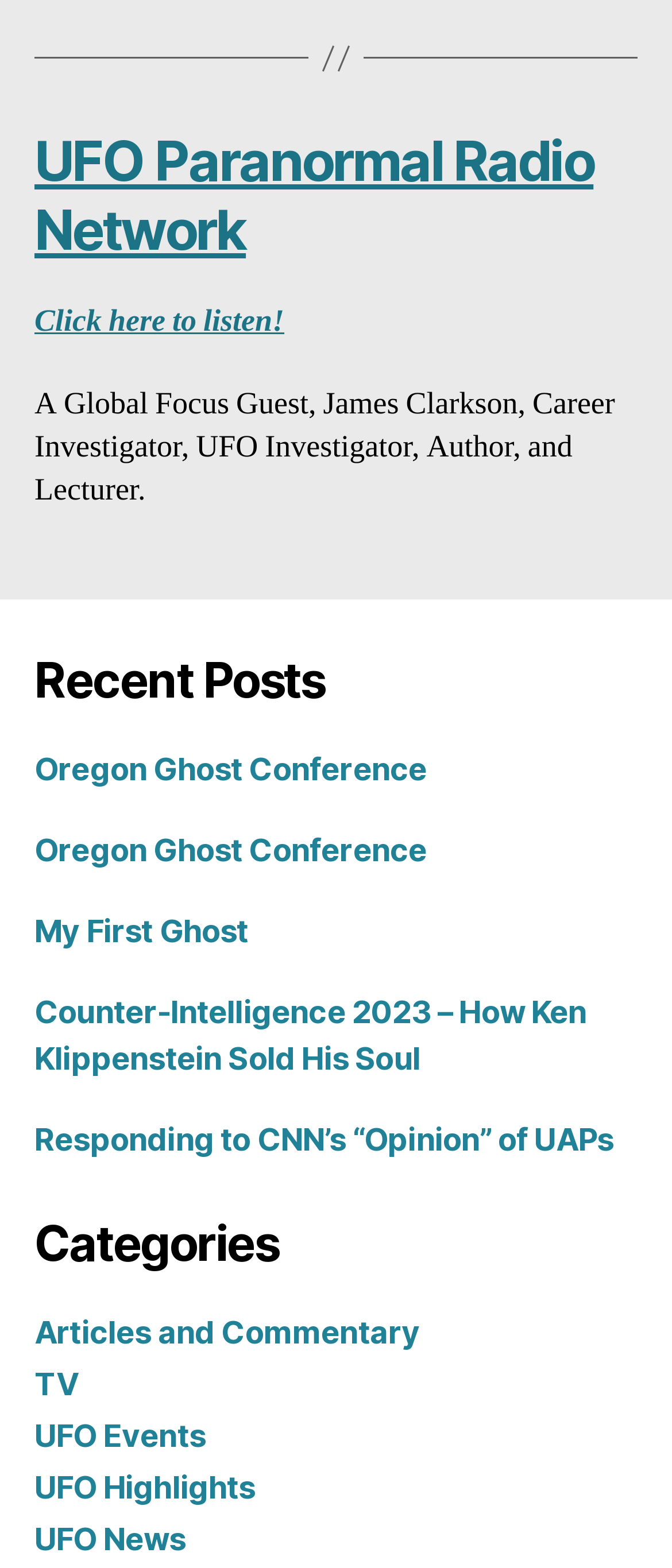Indicate the bounding box coordinates of the element that needs to be clicked to satisfy the following instruction: "Click to listen to the radio network". The coordinates should be four float numbers between 0 and 1, i.e., [left, top, right, bottom].

[0.051, 0.193, 0.423, 0.218]